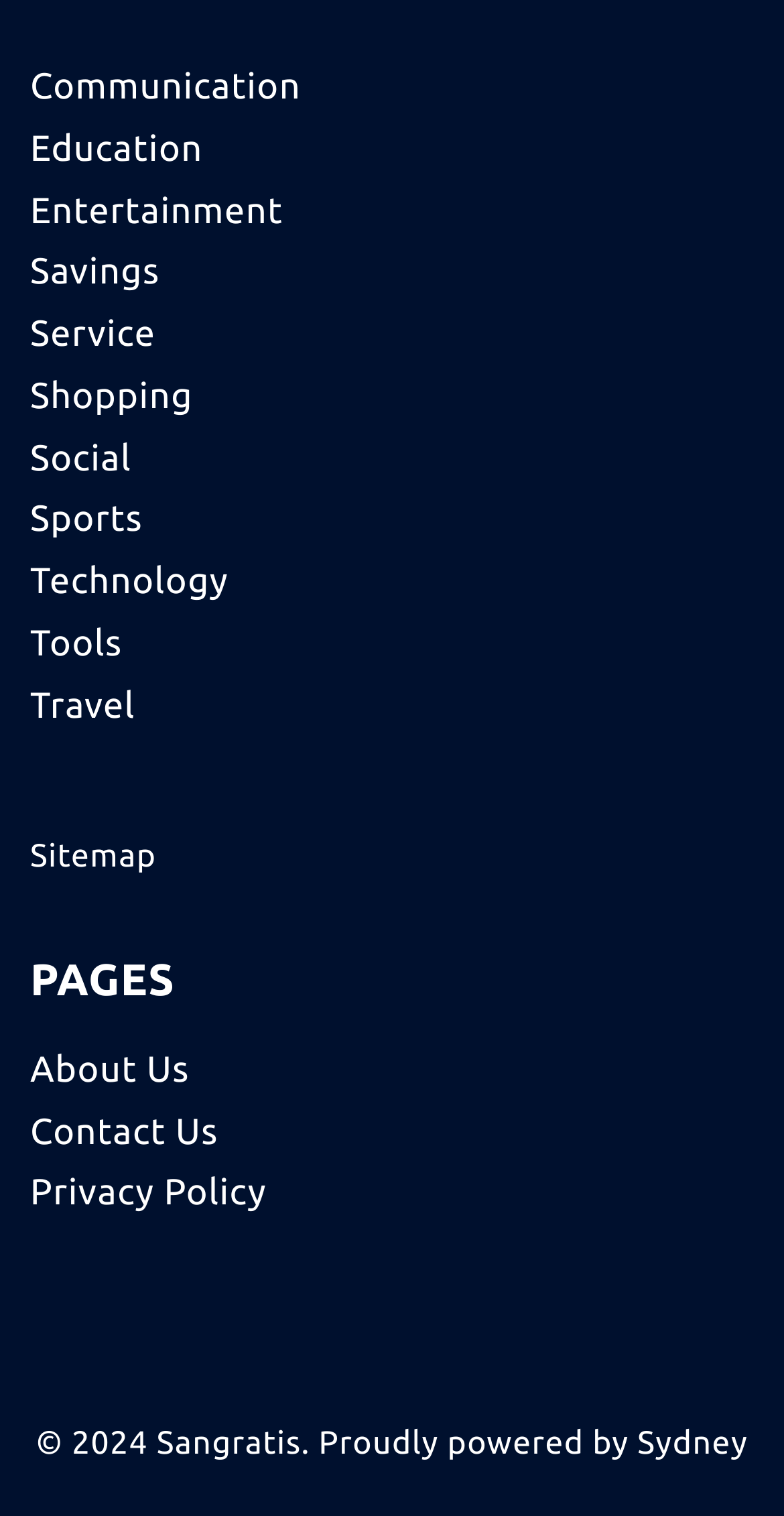Specify the bounding box coordinates for the region that must be clicked to perform the given instruction: "Check out Entertainment".

[0.038, 0.125, 0.361, 0.152]